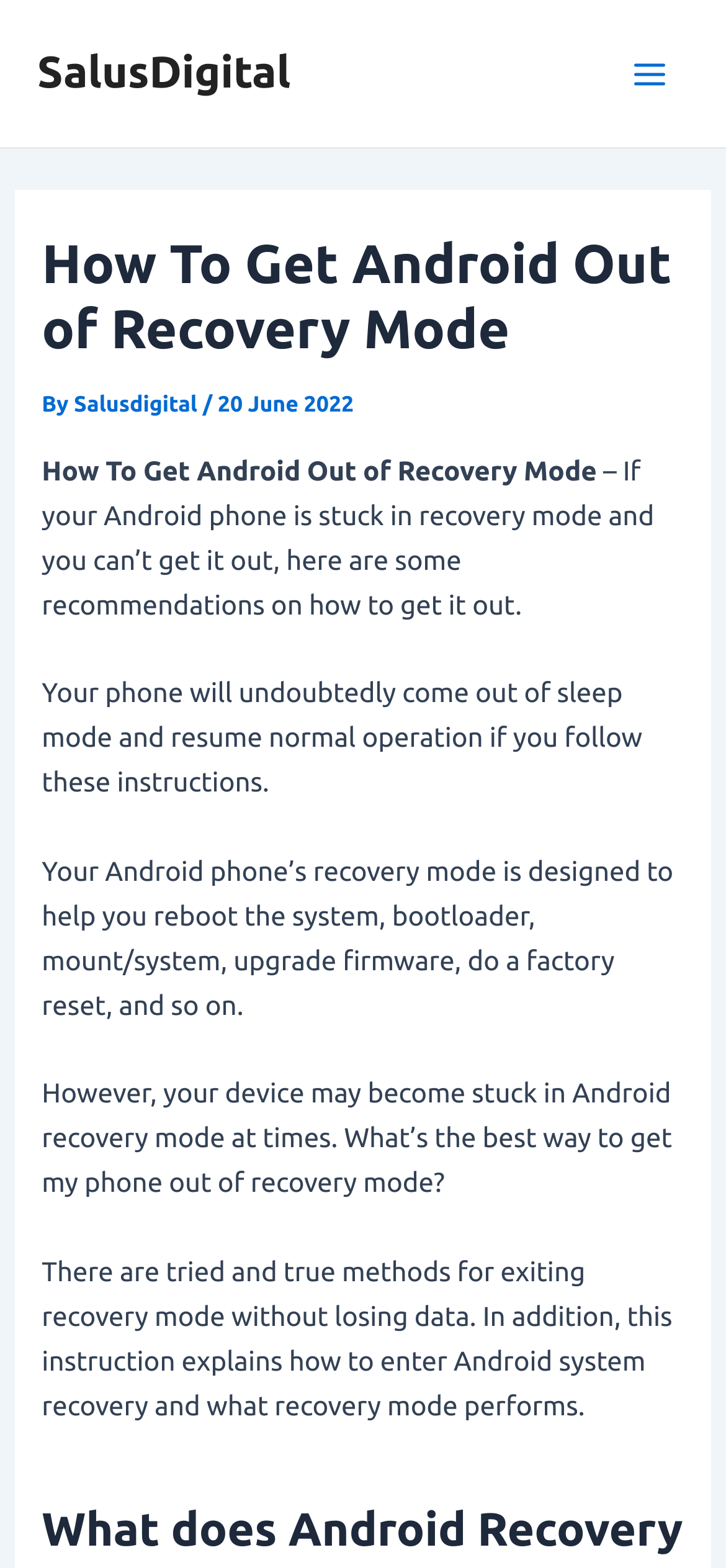Give a concise answer of one word or phrase to the question: 
What is the purpose of Android recovery mode?

To reboot system, bootloader, mount/system, upgrade firmware, do a factory reset